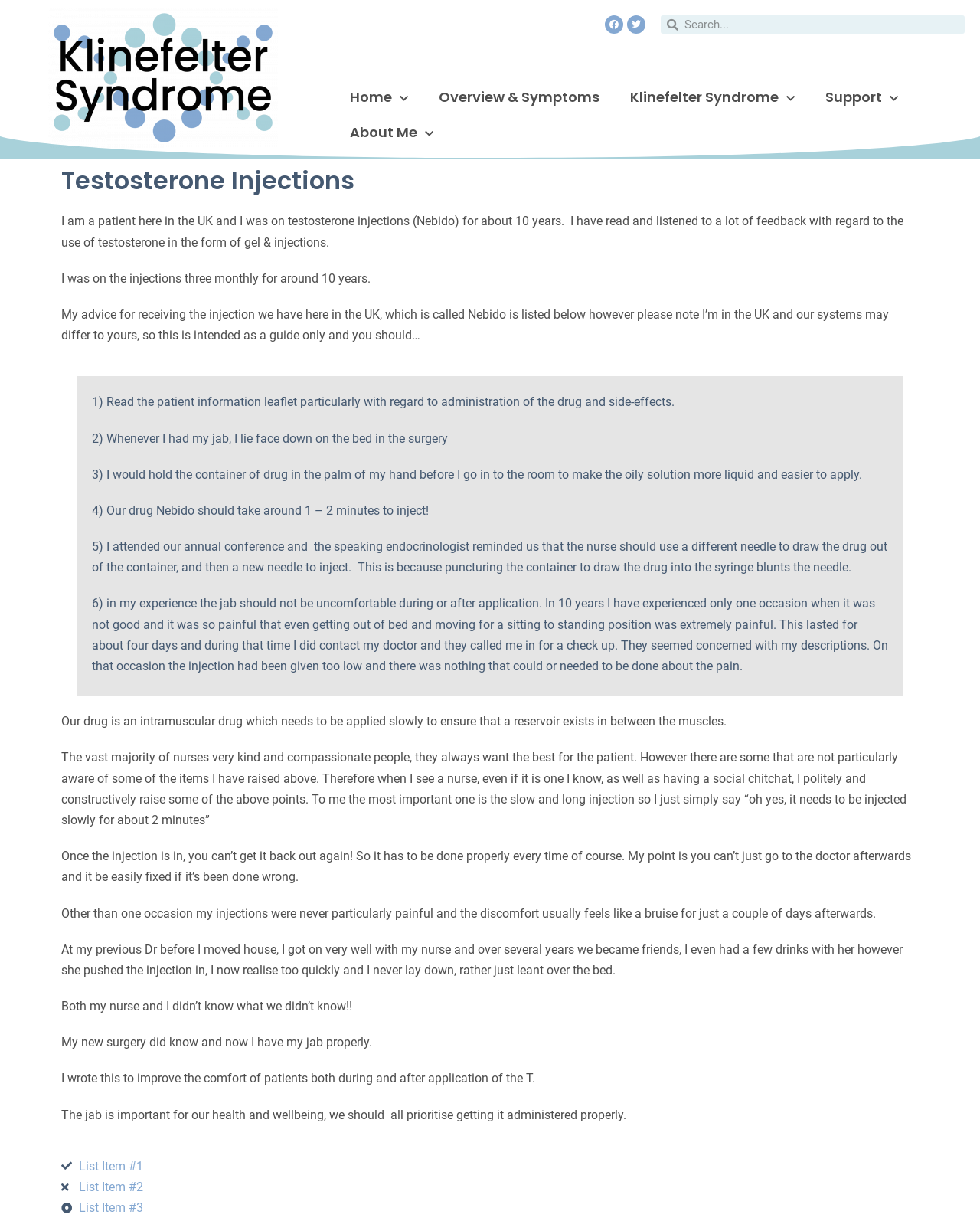Elaborate on the different components and information displayed on the webpage.

This webpage is about a patient's experience with testosterone injections, specifically with Nebido, a medication used to treat Klinefelter Syndrome. At the top of the page, there is a link to "Klinefelter Syndrome" with an accompanying image, as well as social media links to Facebook and Twitter. A search bar is located on the top right corner of the page.

The main content of the page is divided into sections, with a heading "Testosterone Injections" at the top. The author, a patient from the UK, shares their personal experience with testosterone injections, including their advice for receiving the injection. This advice is presented in a numbered list, with each point described in detail.

The list includes tips such as reading the patient information leaflet, lying face down on the bed during the injection, and ensuring the nurse injects the medication slowly. The author also shares their experience with a painful injection and how they addressed the issue with their doctor.

Throughout the page, there are several blocks of text that provide additional information and context about the author's experience with testosterone injections. The text is written in a conversational tone, with the author sharing their personal anecdotes and insights.

At the bottom of the page, there are three list items, labeled "List Item #1", "List Item #2", and "List Item #3", but their contents are not specified. Overall, the page appears to be a personal blog or informational resource about testosterone injections and Klinefelter Syndrome.